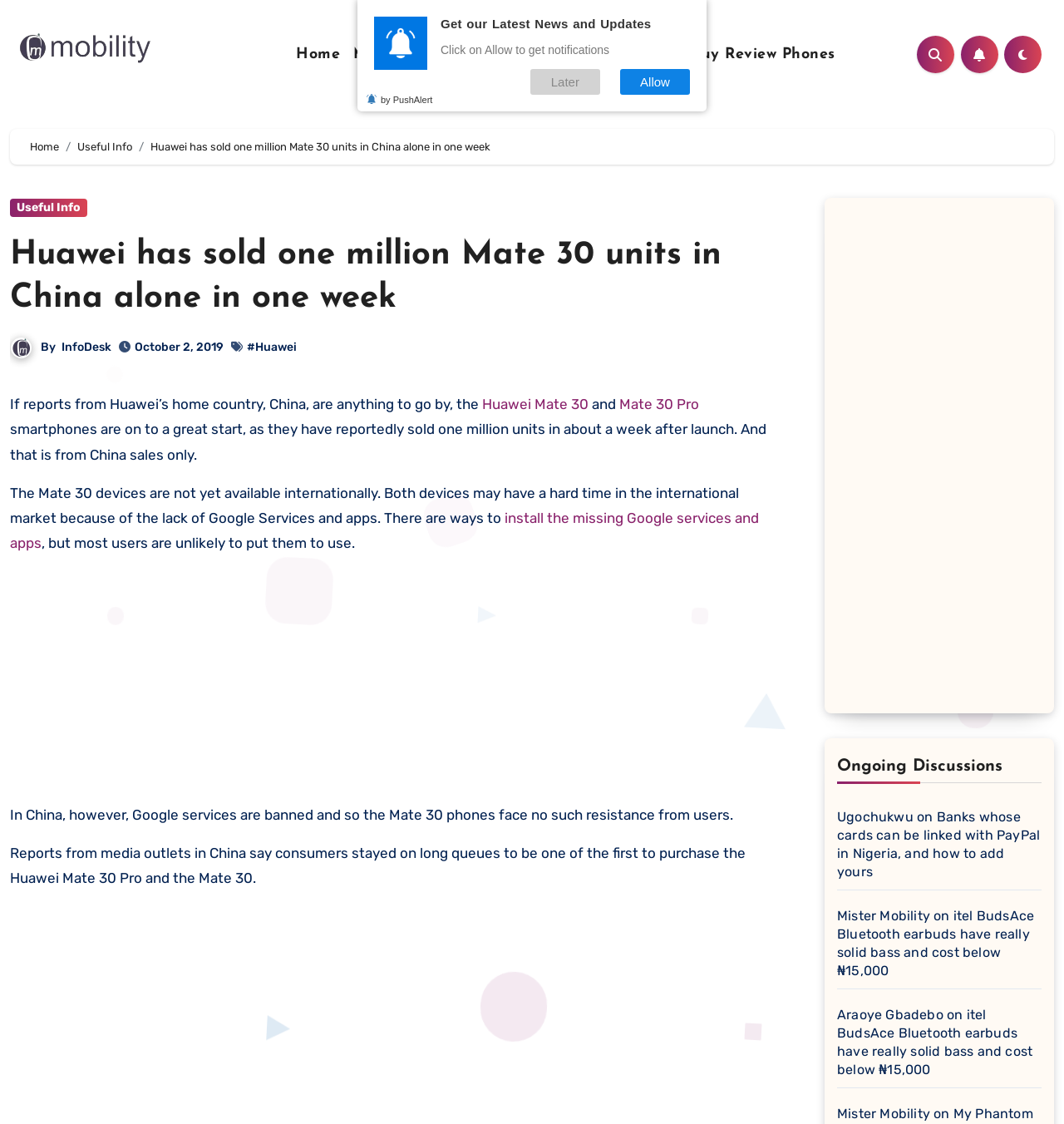Create a detailed narrative of the webpage’s visual and textual elements.

This webpage is about Huawei's Mate 30 and Mate 30 Pro smartphones, specifically their sales performance in China. At the top left corner, there is a logo of Mobility Nigeria Tech Blog, which is a link. Next to it, there are several navigation links, including "Home", "Mobile Reviews", "Mobility Smart Ownership", and "Buy Review Phones". 

Below the navigation links, there is a breadcrumb navigation section, which shows the current page's location in the website's hierarchy. It includes links to "Home" and "Useful Info". 

The main content of the webpage starts with a heading that reads "Huawei has sold one million Mate 30 units in China alone in one week". Below the heading, there is a link to the author's avatar, followed by the author's name and the publication date. 

The article itself is divided into several paragraphs, which discuss the sales performance of Huawei's Mate 30 and Mate 30 Pro smartphones in China. The text mentions that the phones have sold one million units in about a week after launch, and that they may face challenges in the international market due to the lack of Google Services and apps. 

There are two advertisements on the webpage, one in the middle of the article and another at the bottom. 

At the bottom of the webpage, there is a section titled "Ongoing Discussions", which lists several links to other articles on the website. 

On the right side of the webpage, there is a notification section, which asks users to allow notifications from the website. There are also several links and images in this section, including a PushAlert logo and a link to allow notifications.